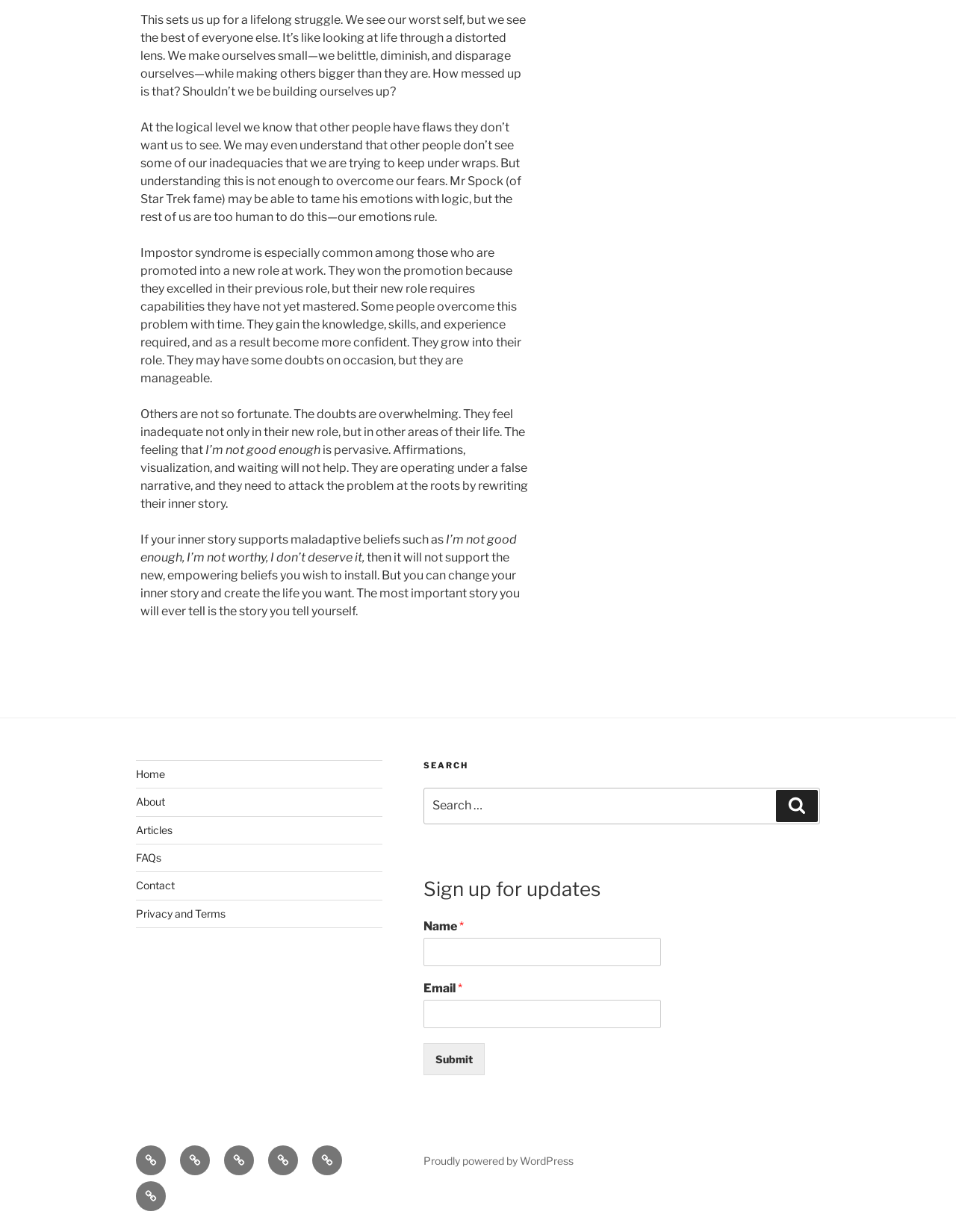Use one word or a short phrase to answer the question provided: 
What is the purpose of the search bar?

Search for articles